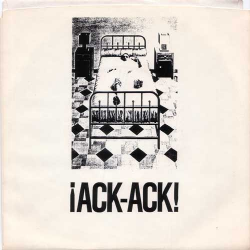Break down the image and provide a full description, noting any significant aspects.

The image depicts the cover art for the "¡Ack-Ack!" single, visually characterized by a stark black-and-white illustration featuring an empty bed in a room with a distinct checkered floor pattern. The design conveys a sense of minimalism and introspection, aligning with the band's alternative and experimental music style. The band's name, "¡Ack-Ack!", is prominently displayed in bold, capital letters at the bottom, emphasizing their unique identity in the music scene. This single reflects the band's aesthetic and roots, encapsulating their contribution to the alternative rock genre of the 1980s, characterized by a blend of artistic expression and sonic innovation.